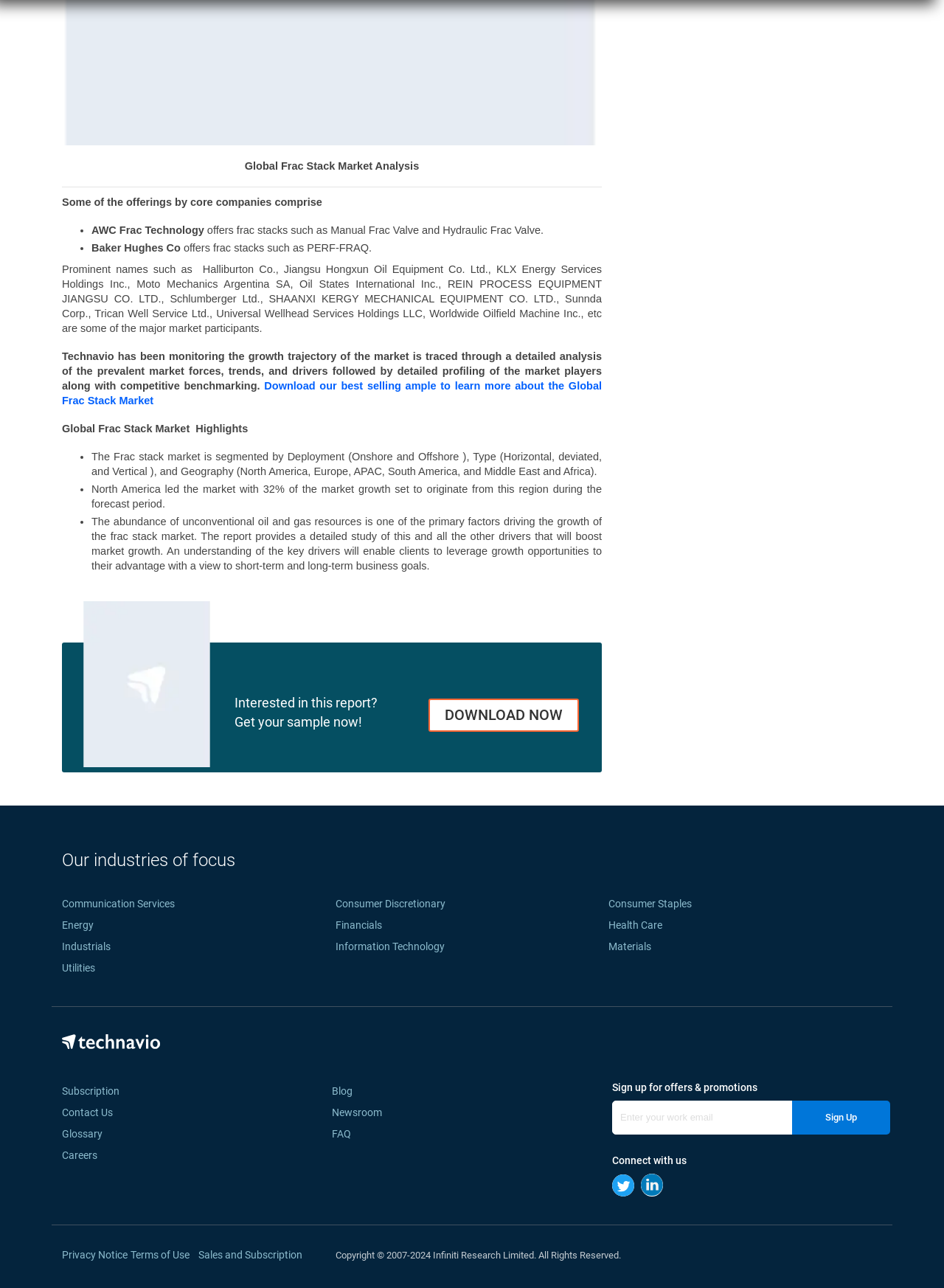Based on the image, provide a detailed response to the question:
What is the forecast period mentioned in the webpage?

The webpage mentions the forecast period as 2023-2027, which is the time frame during which the Global Frac Stack Market is expected to grow and evolve.